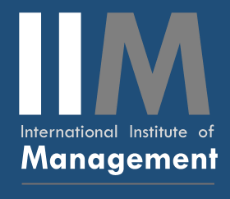Provide a thorough and detailed caption for the image.

The image features the logo of the International Institute of Management (IIM), prominently displaying the initials "IIM" in bold font. The letters are styled in a modern design, with the "I" and "M" in white against a blue background, while the "I" and "M" are larger, visually dominating the logo. Below the initials, the full name "International Institute of Management" is rendered in a clean and professional font, reinforcing the institution's focus on providing high-quality executive education and management training. This logo symbolizes the institute's commitment to excellence in management education for professionals and executives worldwide.